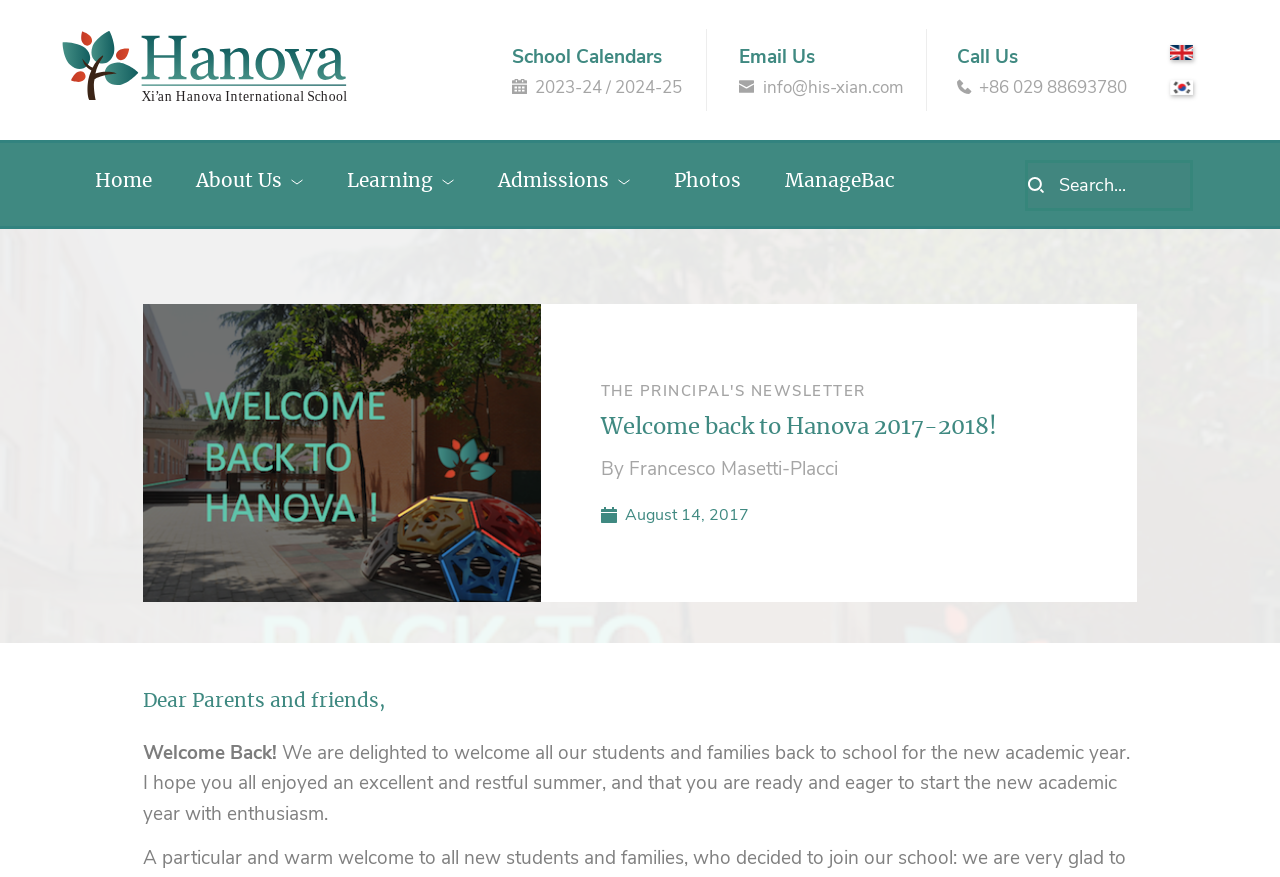What is the date of the welcome message?
Give a single word or phrase answer based on the content of the image.

August 14, 2017